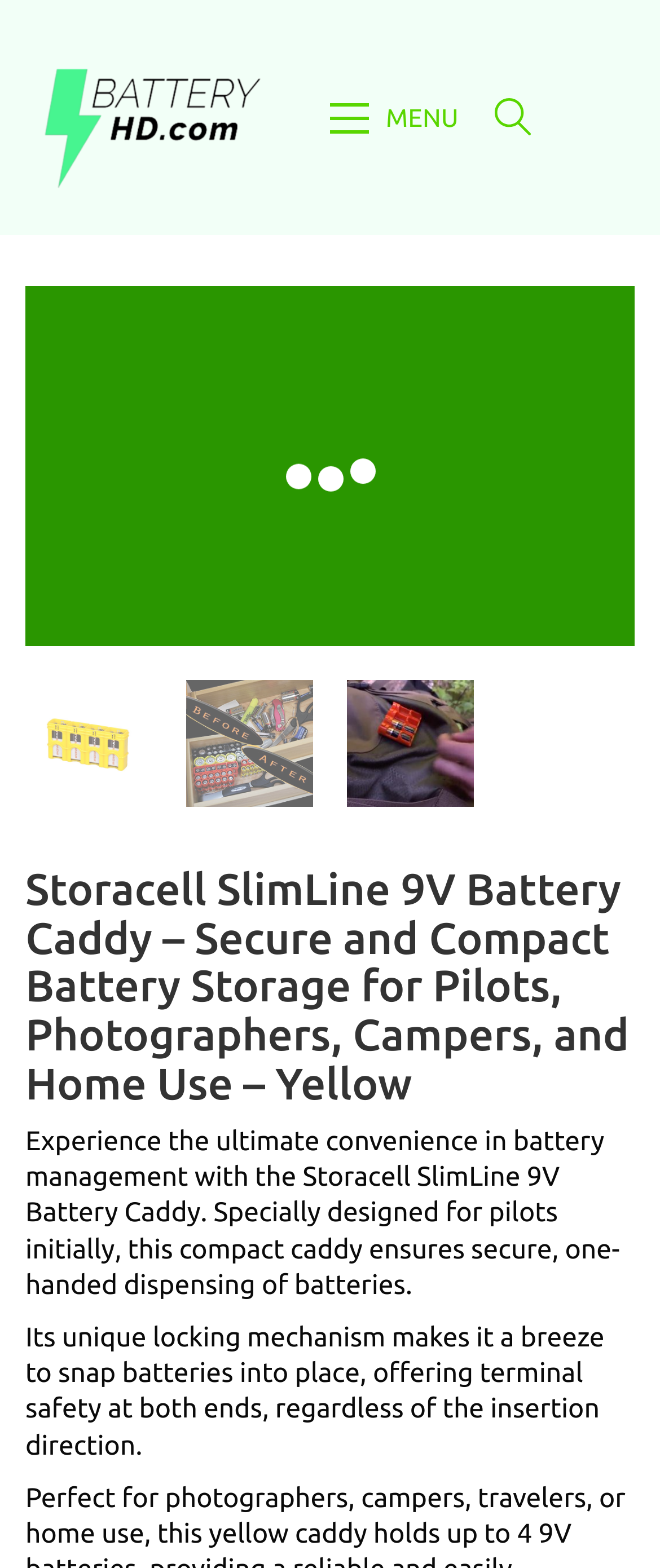What is the website's domain name?
Based on the image content, provide your answer in one word or a short phrase.

BatteryHD.com